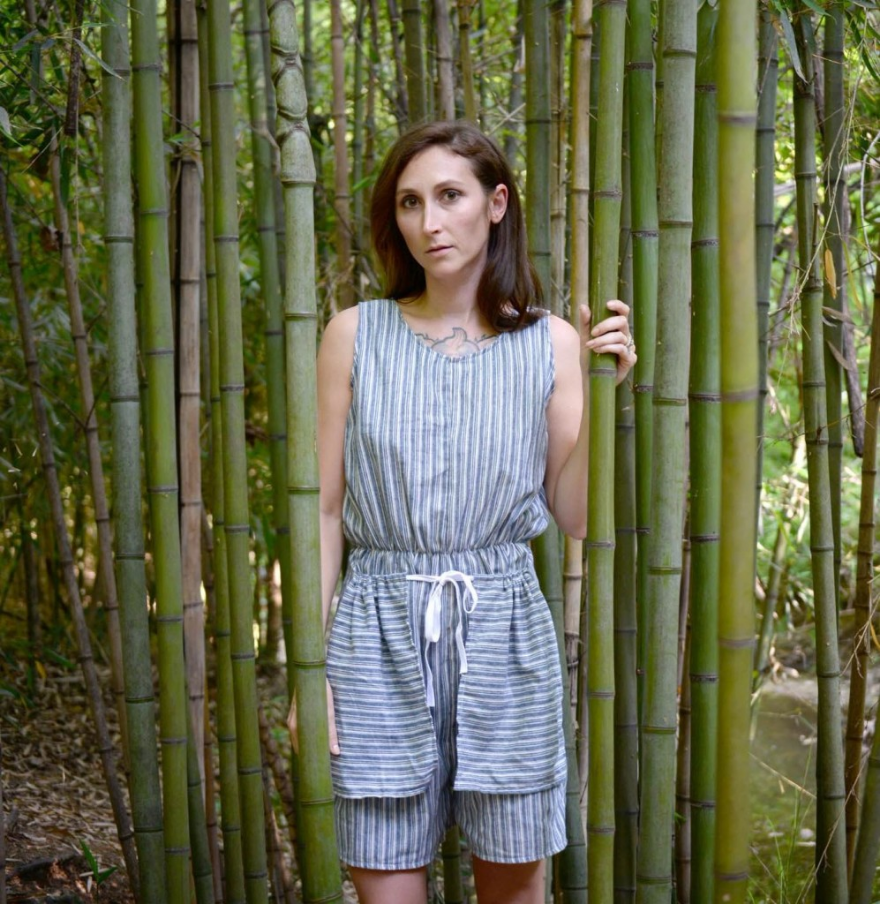Analyze the image and deliver a detailed answer to the question: What surrounds the model?

The model is standing in a serene setting surrounded by lush green bamboo, which adds a natural ambiance to the scene and creates a connection between the model and the environment.